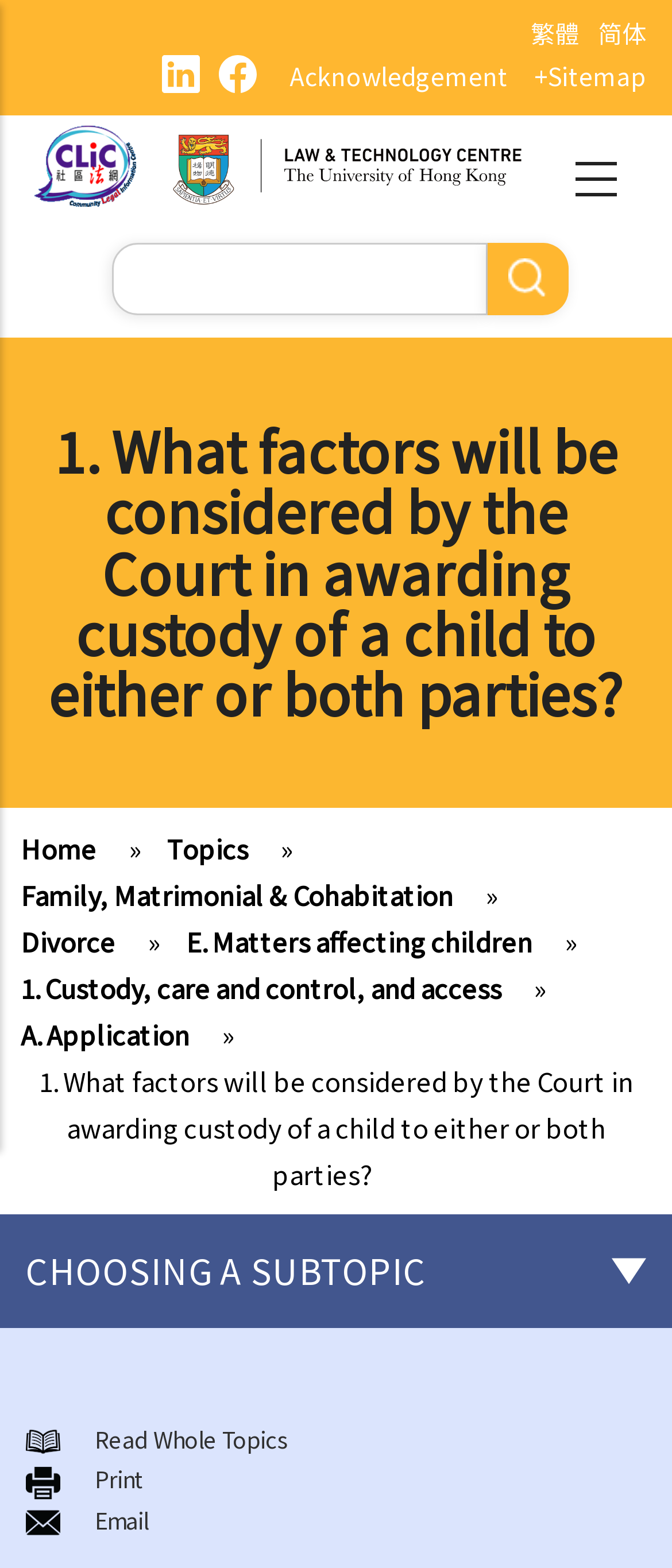Given the element description Read Whole Topics, specify the bounding box coordinates of the corresponding UI element in the format (top-left x, top-left y, bottom-right x, bottom-right y). All values must be between 0 and 1.

[0.141, 0.907, 0.431, 0.928]